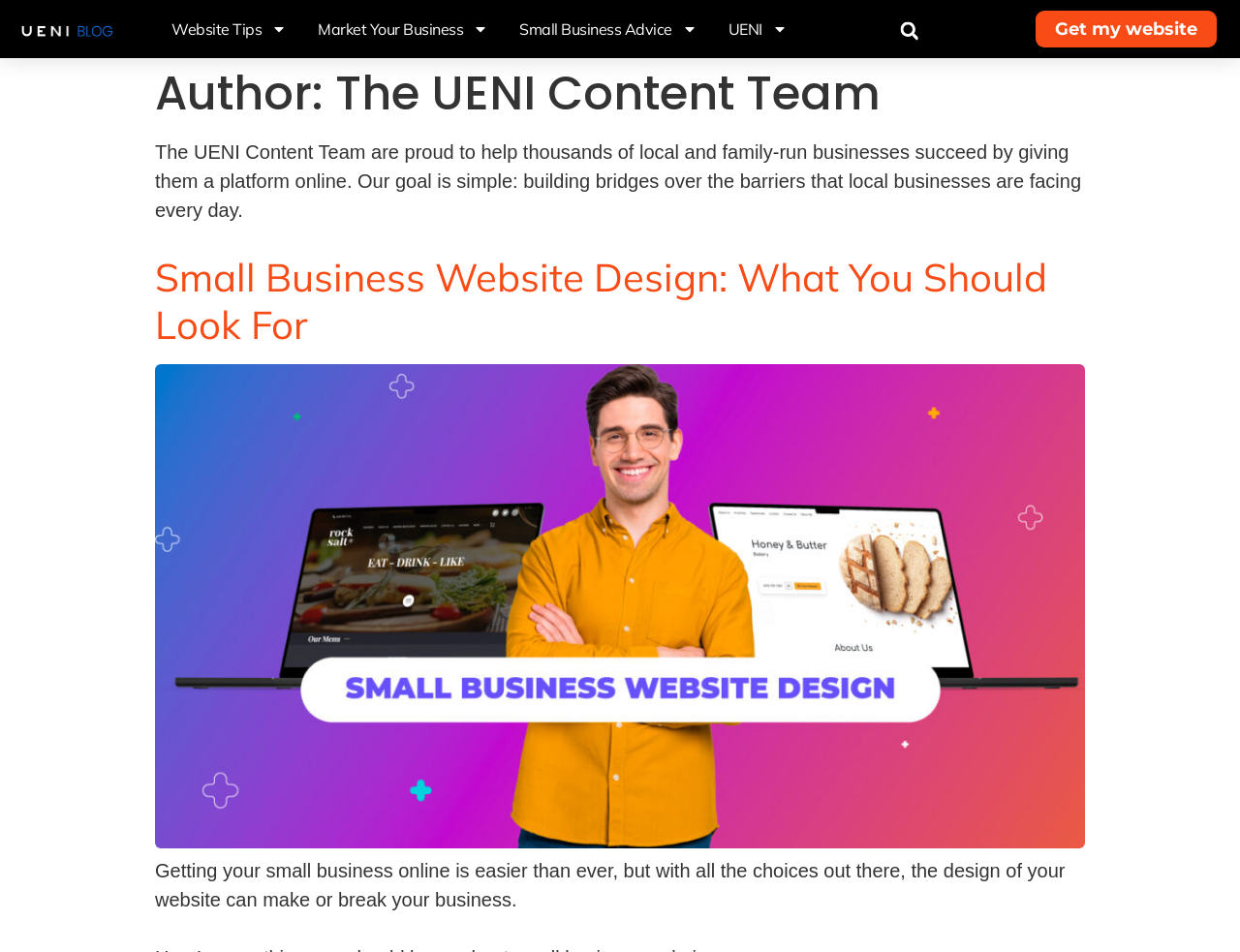Reply to the question below using a single word or brief phrase:
How many main categories are there in the menu?

4